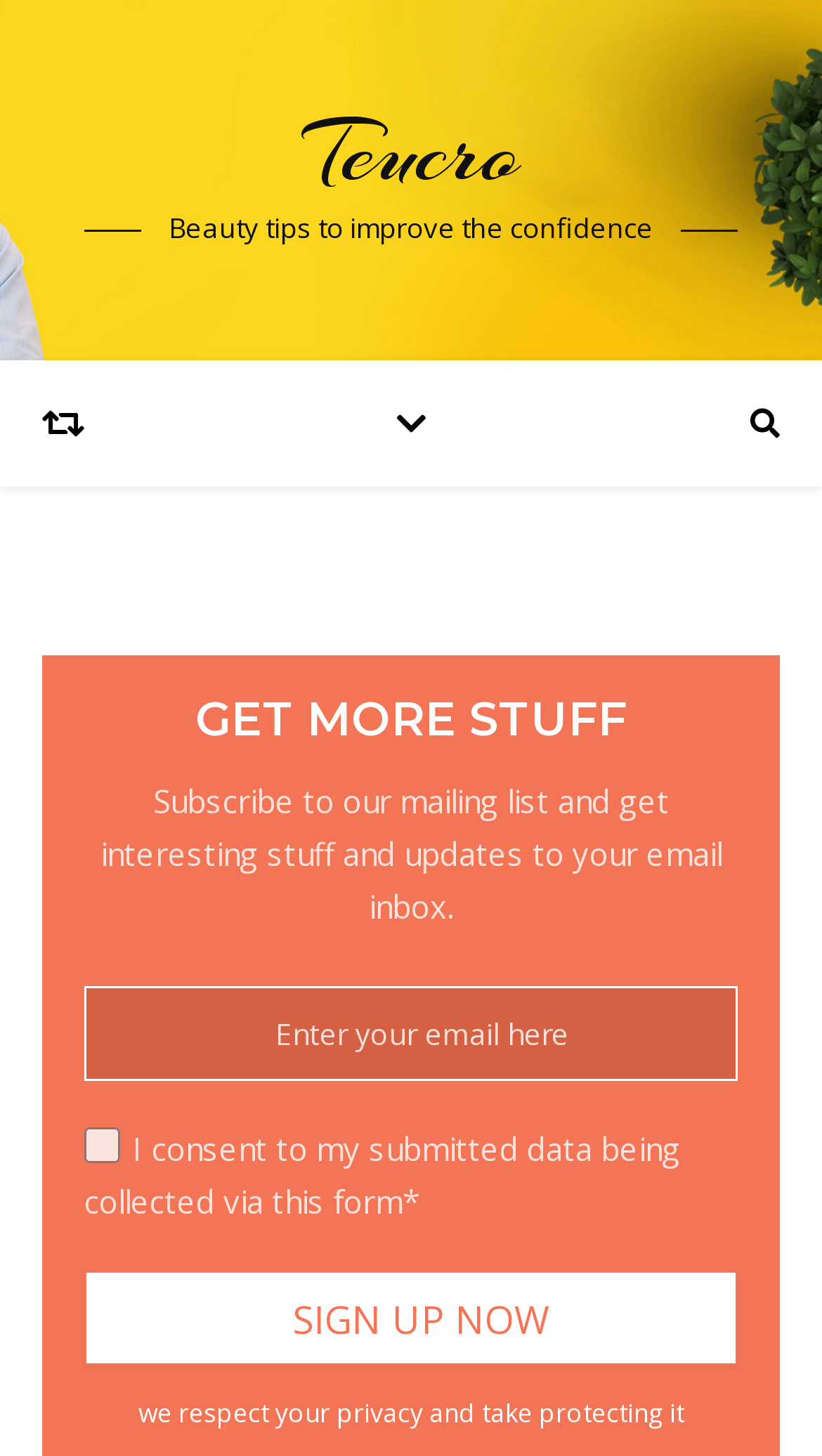Based on the image, give a detailed response to the question: What is the purpose of the email subscription?

The purpose of the email subscription can be inferred from the text 'Subscribe to our mailing list and get interesting stuff and updates to your email inbox.' which is located below the 'GET MORE STUFF' heading. This text suggests that by subscribing to the mailing list, users will receive interesting content and updates via email.